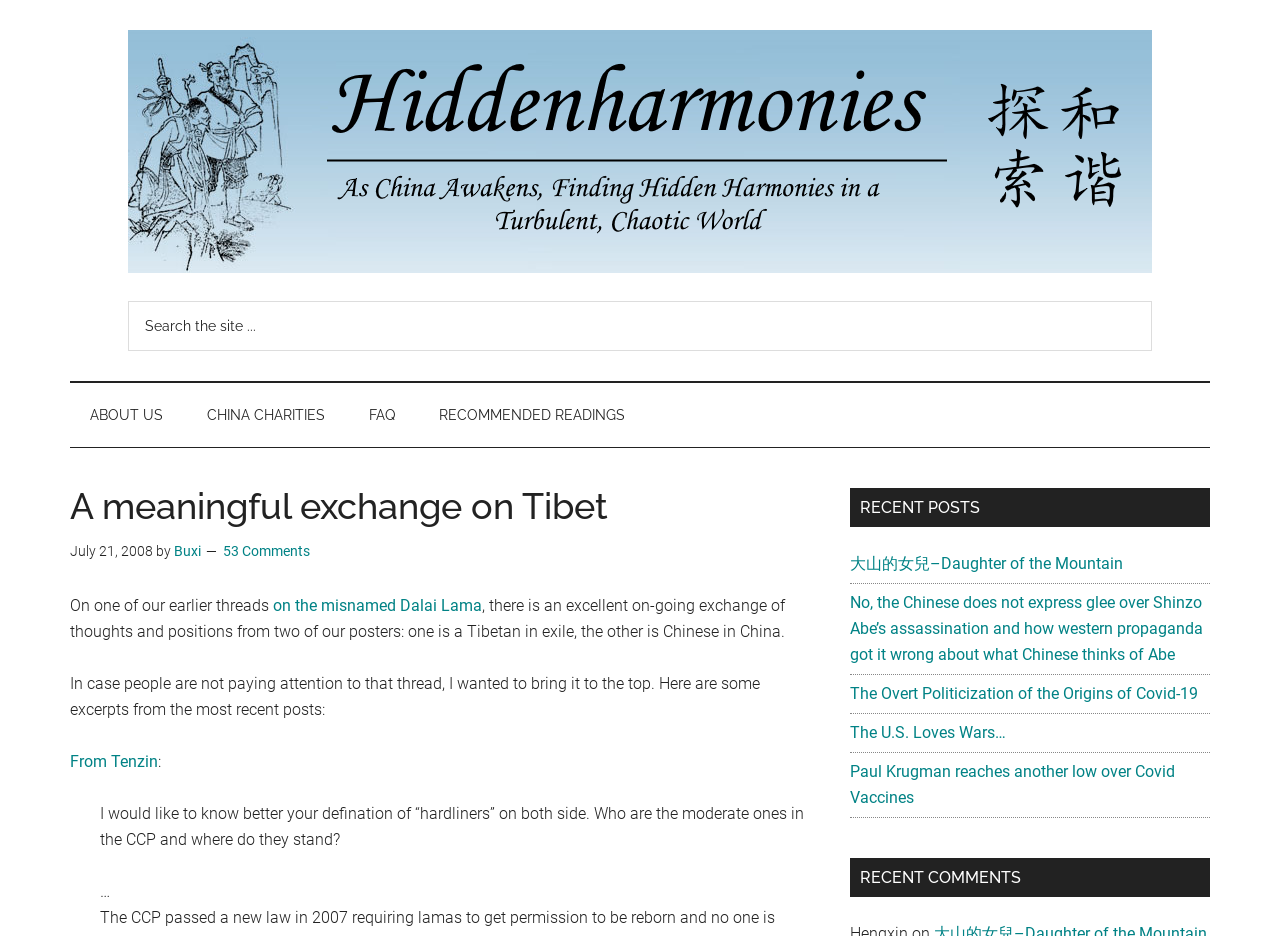Generate a detailed explanation of the webpage's features and information.

This webpage is about a meaningful exchange on Tibet, as indicated by the title. At the top, there are three "Skip to" links, followed by a link to the "Hidden Harmonies China Blog" with an accompanying image. Below this, there is a search bar with a "Search" button to the right. 

To the left, there is a navigation menu labeled "Secondary" with links to "ABOUT US", "CHINA CHARITIES", "FAQ", and "RECOMMENDED READINGS". The "RECOMMENDED READINGS" section has a heading with the same title as the webpage, "A meaningful exchange on Tibet", followed by a date and author information. 

The main content of the webpage appears below this, with a series of paragraphs and links discussing a conversation between a Tibetan in exile and a Chinese person in China. The conversation is about the Dalai Lama and the author wants to bring attention to this exchange. There are excerpts from the conversation, including a question from Tenzin about the definition of "hardliners" on both sides.

To the right, there is a sidebar with a heading "Primary Sidebar" and two sections: "RECENT POSTS" and "RECENT COMMENTS". The "RECENT POSTS" section lists several links to recent articles, including "大山的女兒–Daughter of the Mountain", "No, the Chinese does not express glee over Shinzo Abe’s assassination and how western propaganda got it wrong about what Chinese thinks of Abe", and others.